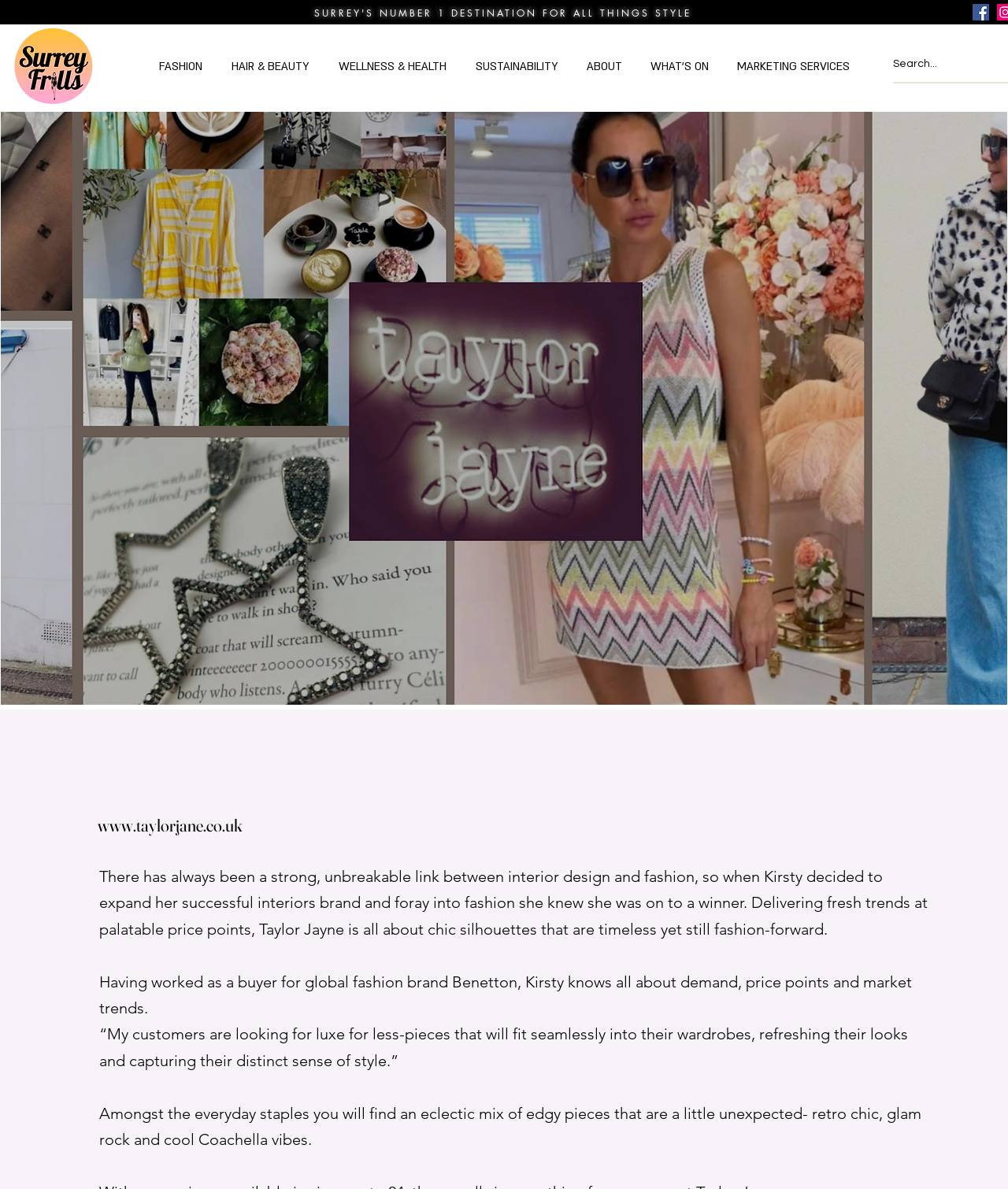Find and specify the bounding box coordinates that correspond to the clickable region for the instruction: "Click on Facebook link".

[0.965, 0.003, 0.981, 0.017]